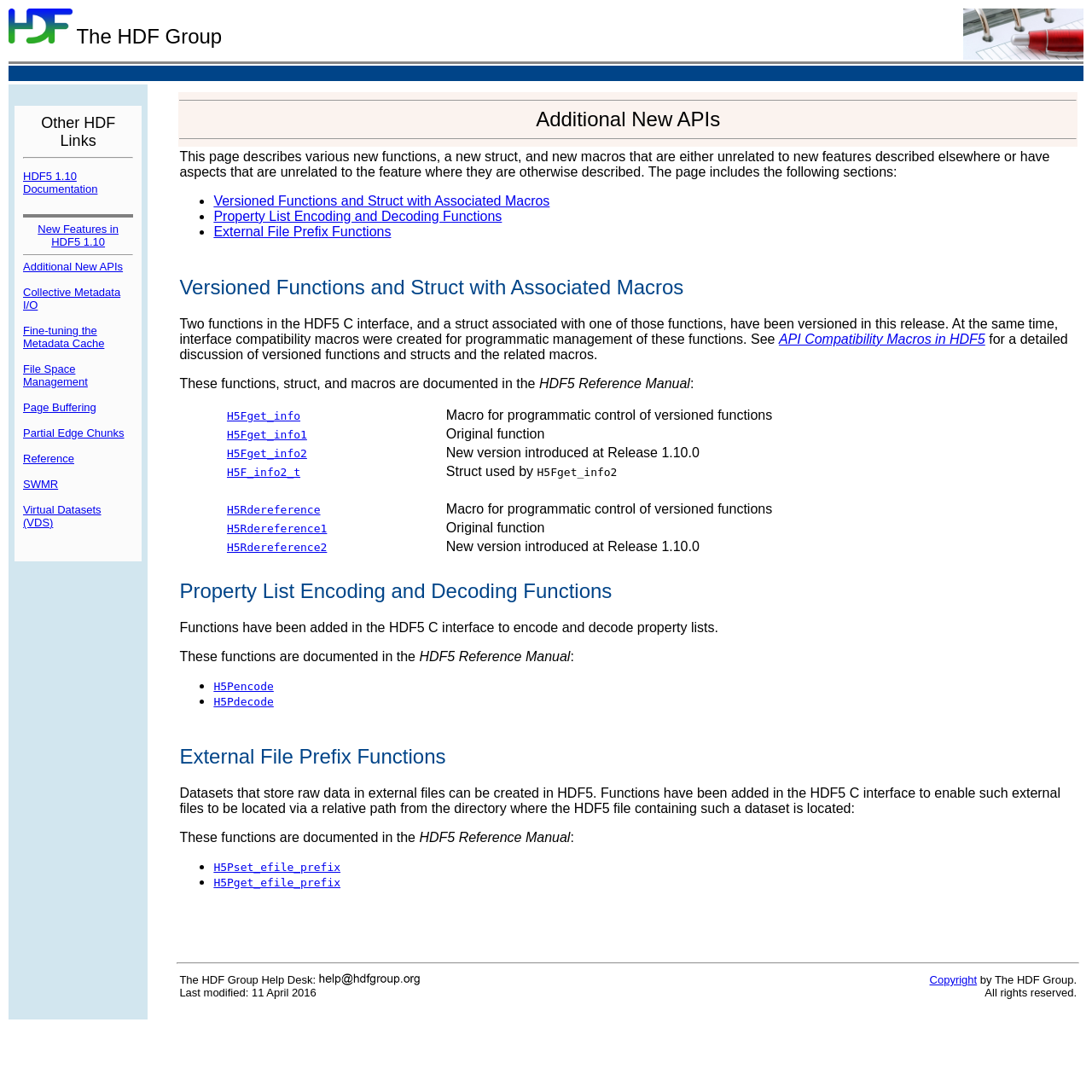Please identify the bounding box coordinates for the region that you need to click to follow this instruction: "Click the 'New Features in HDF5 1.10' link".

[0.035, 0.204, 0.109, 0.227]